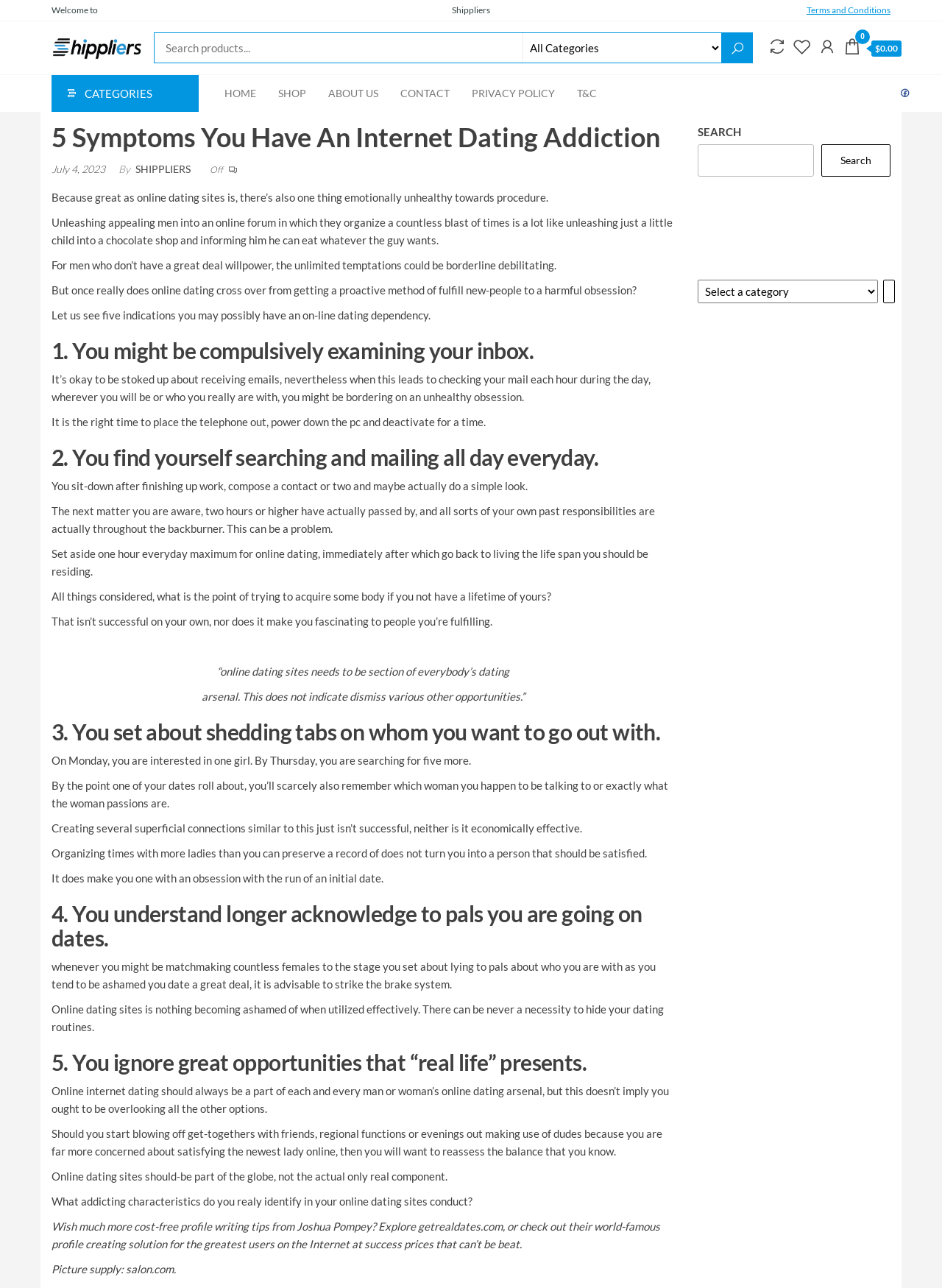How many symptoms of internet dating addiction are mentioned? Refer to the image and provide a one-word or short phrase answer.

5